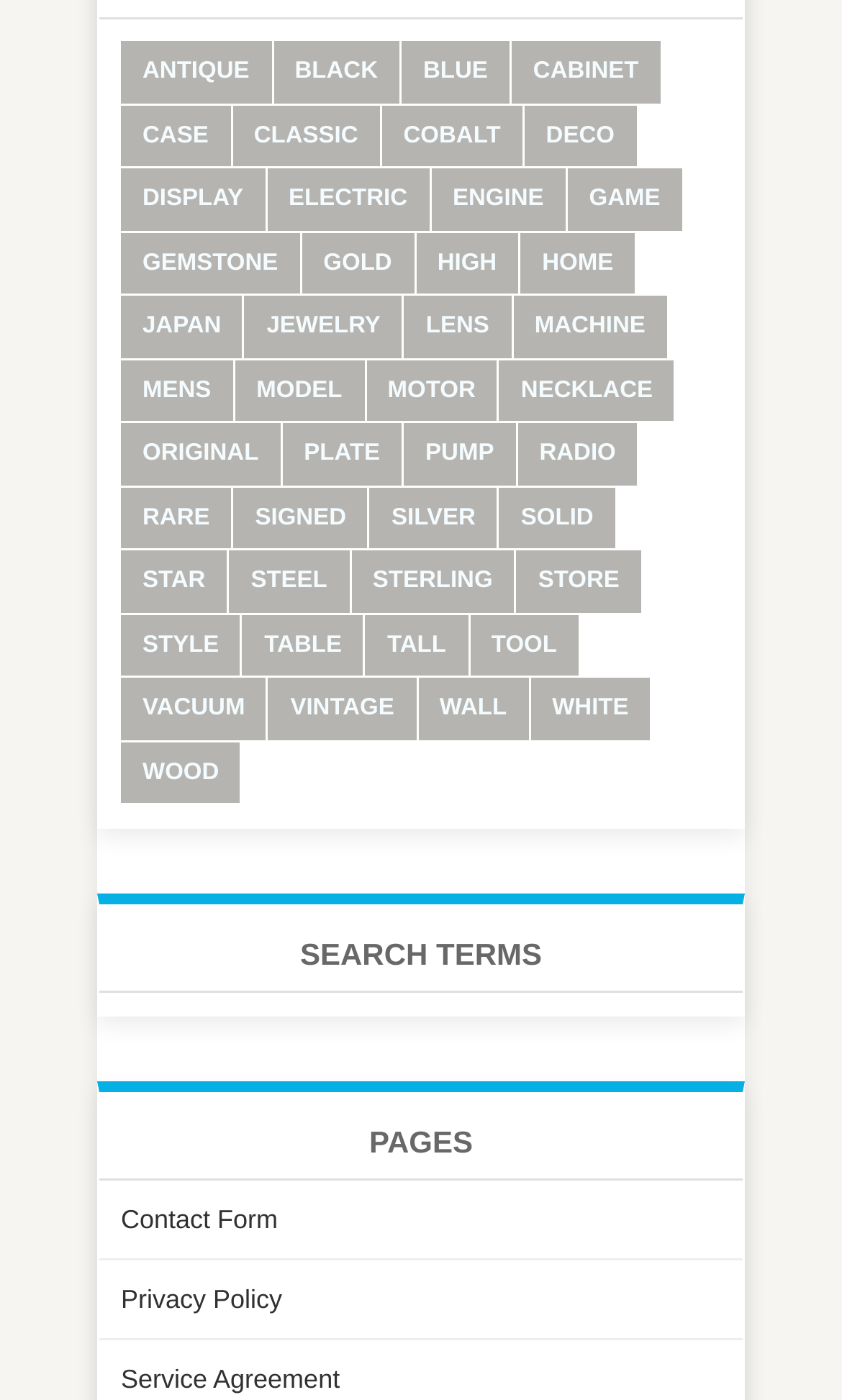Highlight the bounding box coordinates of the element you need to click to perform the following instruction: "browse the 'STYLE' category."

[0.144, 0.439, 0.286, 0.483]